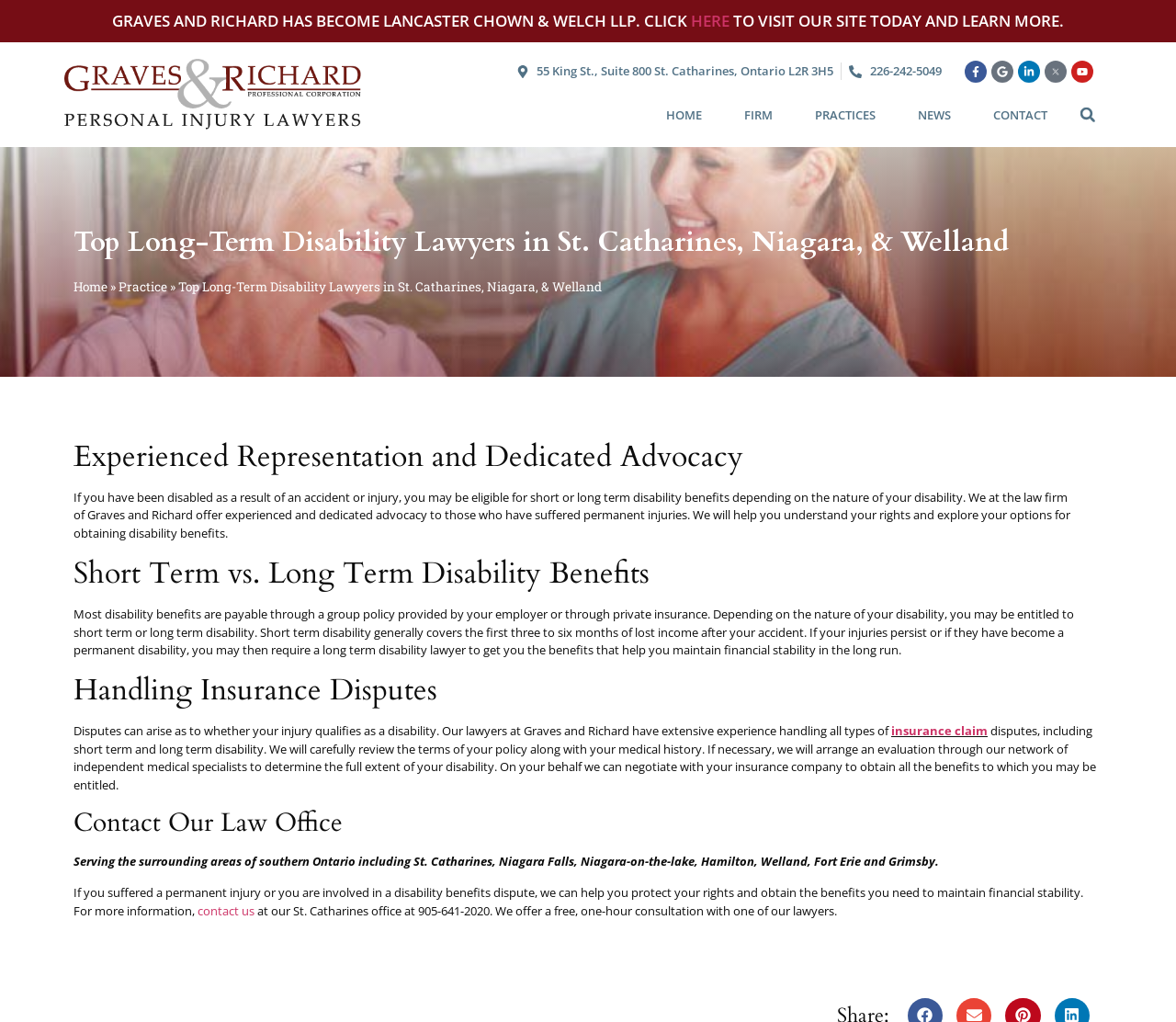Please answer the following query using a single word or phrase: 
How can the law firm help with insurance disputes?

By reviewing policy terms and medical history